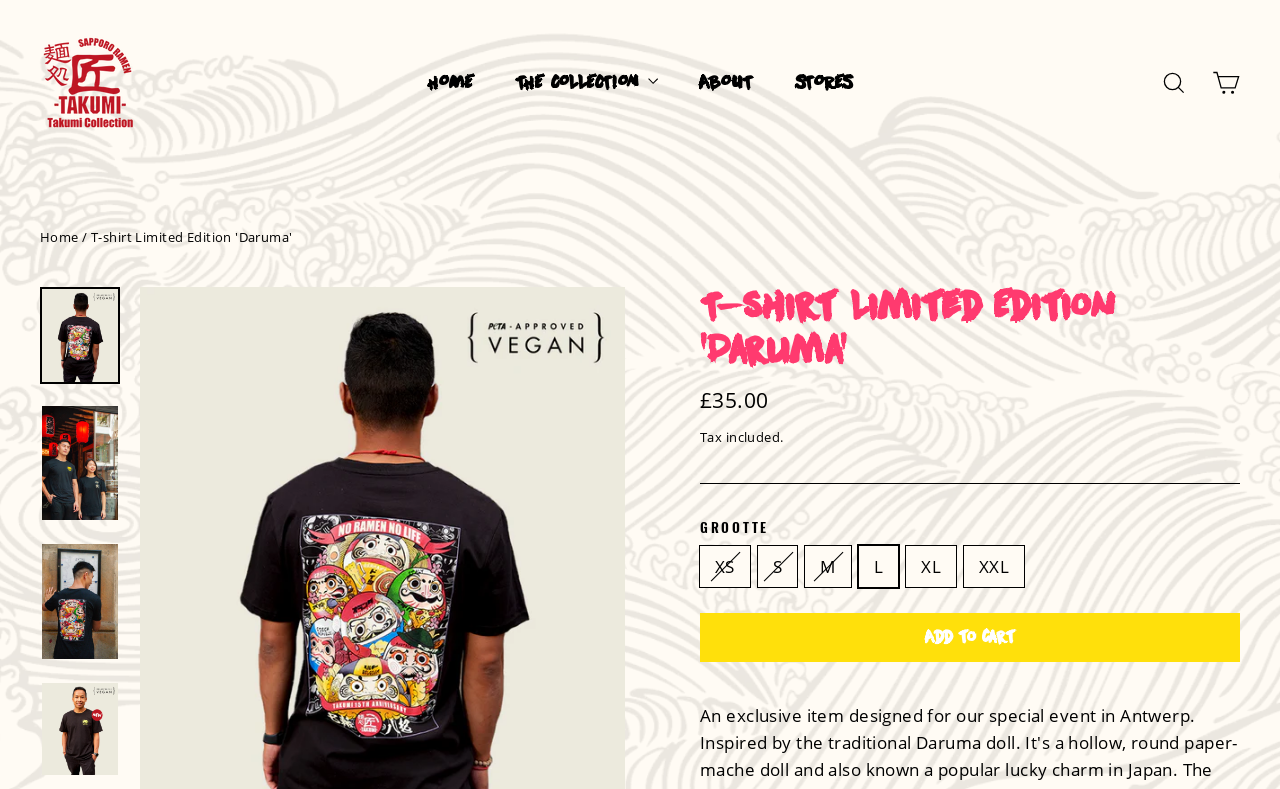Identify the bounding box coordinates of the area that should be clicked in order to complete the given instruction: "Add to cart". The bounding box coordinates should be four float numbers between 0 and 1, i.e., [left, top, right, bottom].

[0.547, 0.777, 0.969, 0.839]